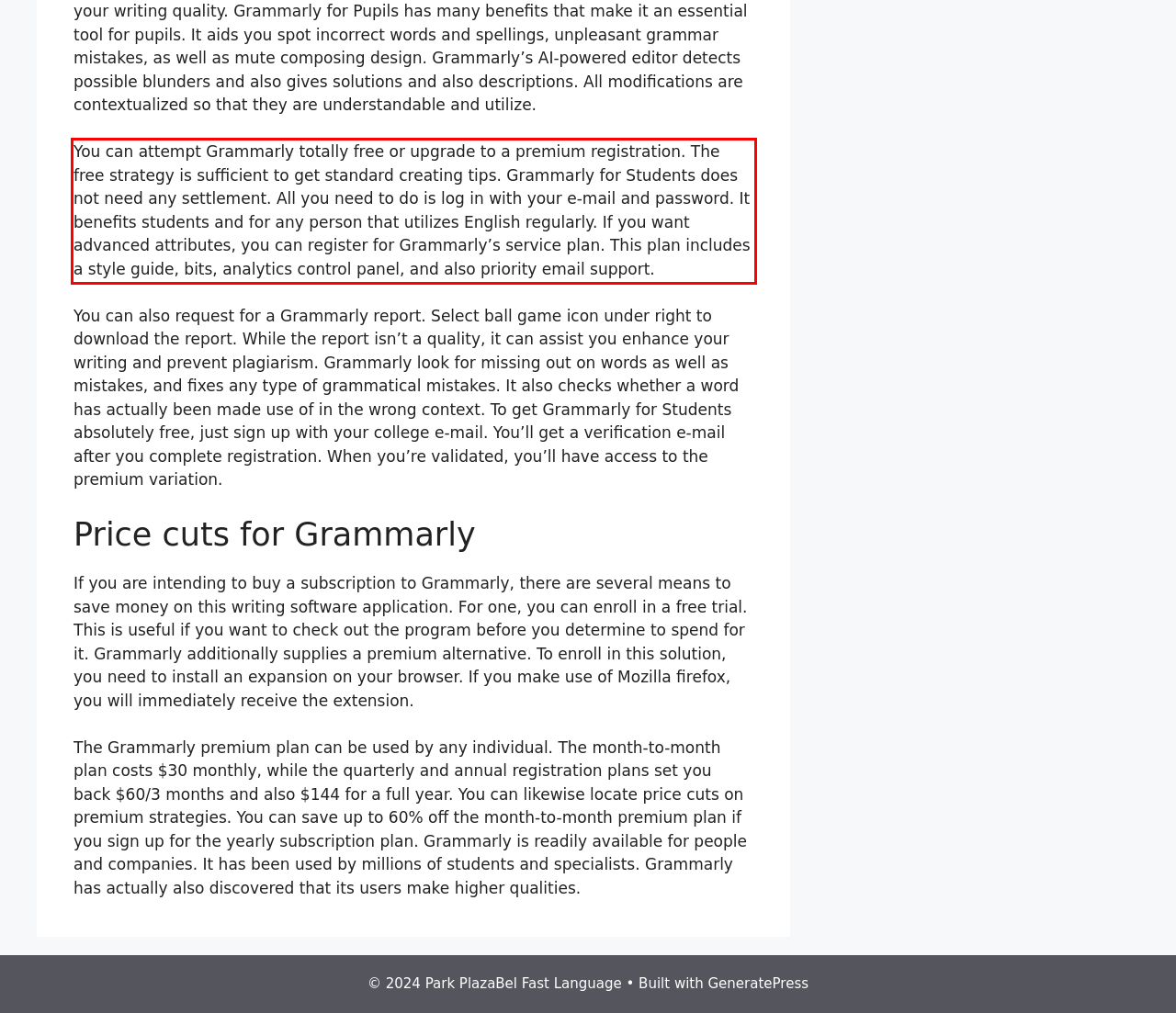Analyze the screenshot of the webpage and extract the text from the UI element that is inside the red bounding box.

You can attempt Grammarly totally free or upgrade to a premium registration. The free strategy is sufficient to get standard creating tips. Grammarly for Students does not need any settlement. All you need to do is log in with your e-mail and password. It benefits students and for any person that utilizes English regularly. If you want advanced attributes, you can register for Grammarly’s service plan. This plan includes a style guide, bits, analytics control panel, and also priority email support.